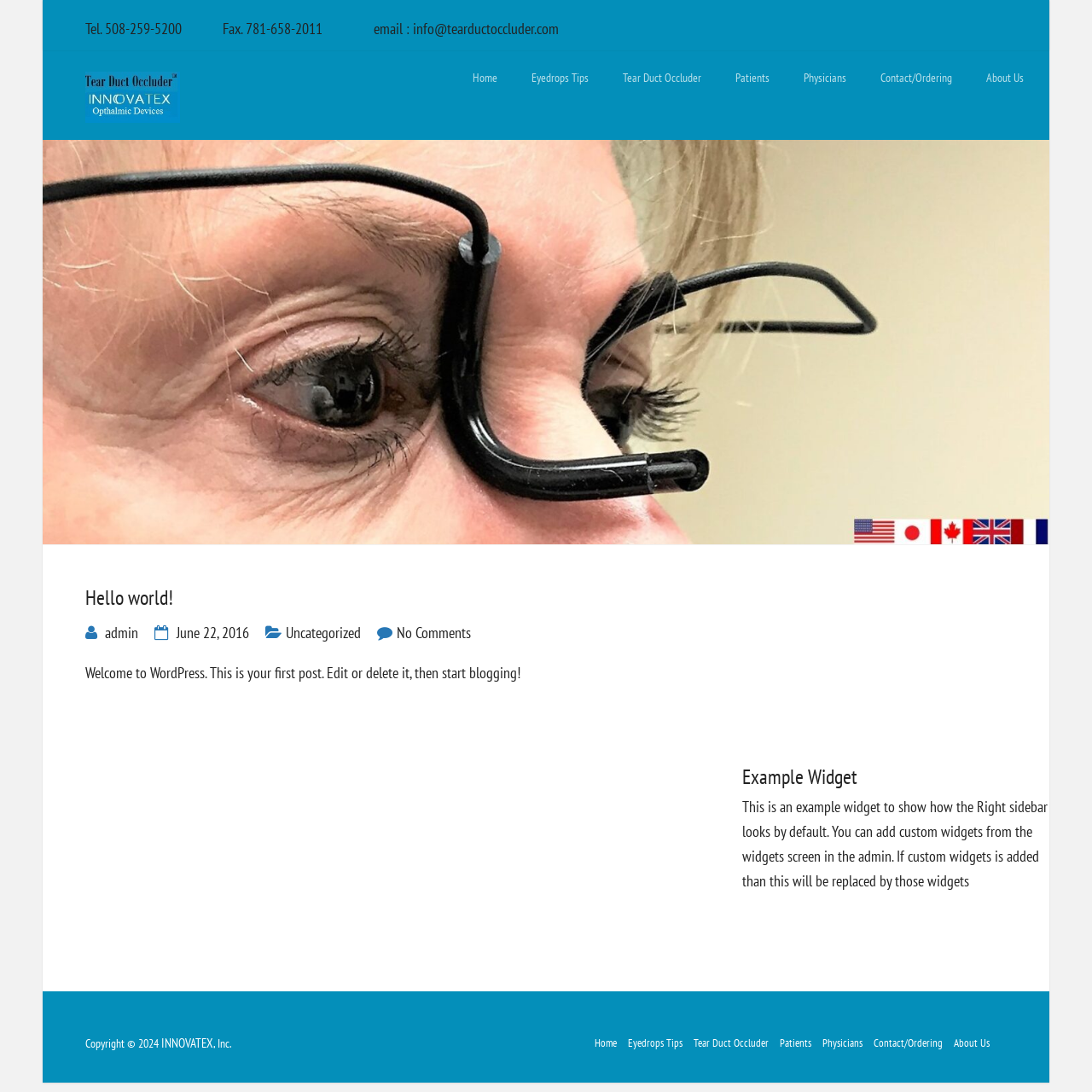What is the copyright year mentioned at the bottom of the webpage?
Refer to the image and give a detailed response to the question.

I found the copyright year by looking at the StaticText element with the text 'Copyright © 2024' at the bottom of the webpage.